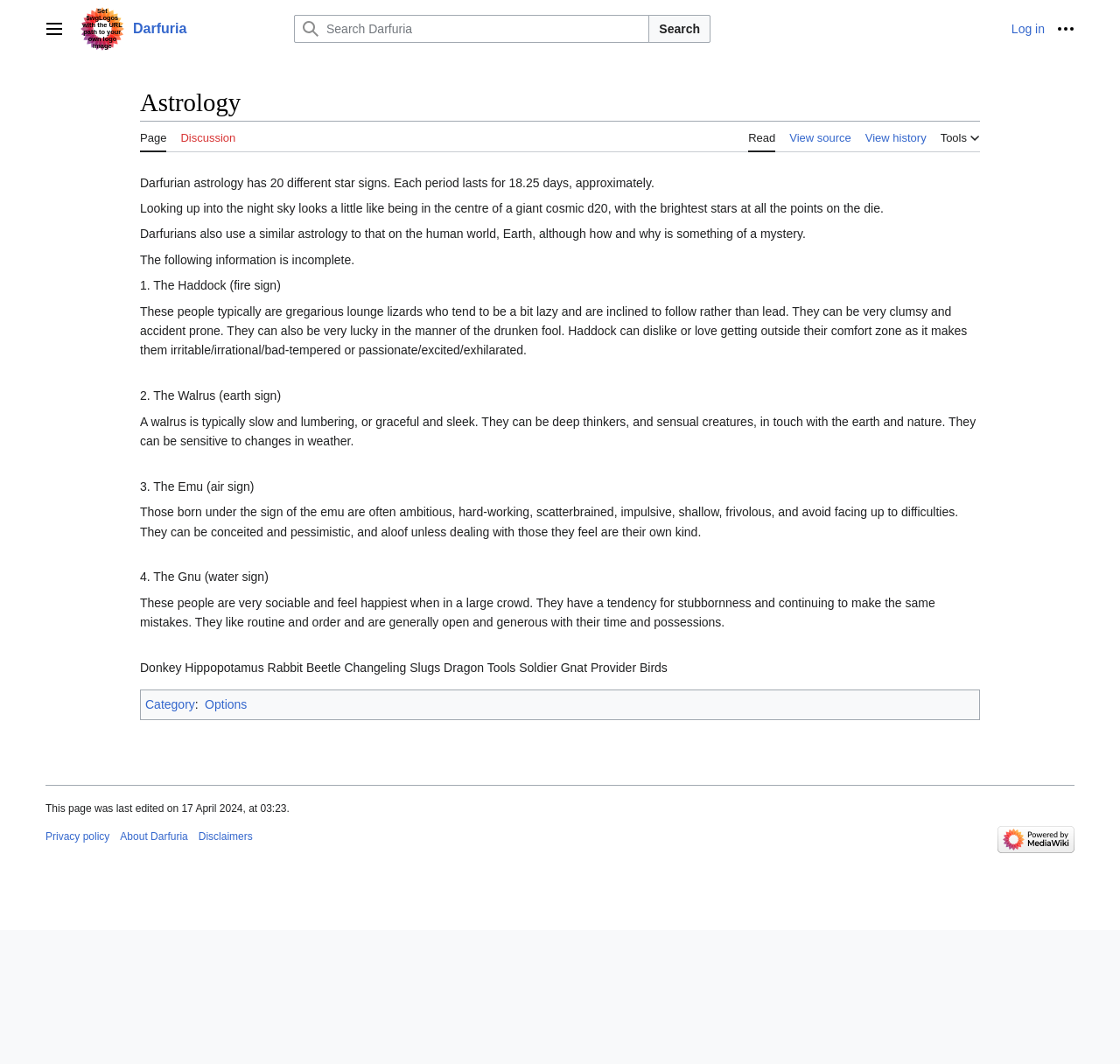Describe all visible elements and their arrangement on the webpage.

The webpage is about astrology in Darfuria, a fictional world. At the top, there is a navigation menu with a "Site" button and a "Personal tools" section, which includes a "Log in" link and a "More options" button. Next to it, there is a search bar with a "Search" button.

Below the navigation menu, there is a main content area with a header that reads "Astrology". The content is divided into sections, including "Namespaces", "Views", and "Page tools", each with links to related pages.

The main content of the page describes Darfurian astrology, which has 20 different star signs, each lasting for 18.25 days. The text explains that Darfurians use a similar astrology system to that on Earth, but the reasons behind it are unknown. The page then lists and describes four star signs: The Haddock (fire sign), The Walrus (earth sign), The Emu (air sign), and The Gnu (water sign), each with their characteristic traits and behaviors.

At the bottom of the page, there is a section with links to related pages, including "Category" and "Options". Below that, there is a footer with information about the page, including the last edited date and links to "Privacy policy", "About Darfuria", "Disclaimers", and "Powered by MediaWiki", which includes an image of the MediaWiki logo.